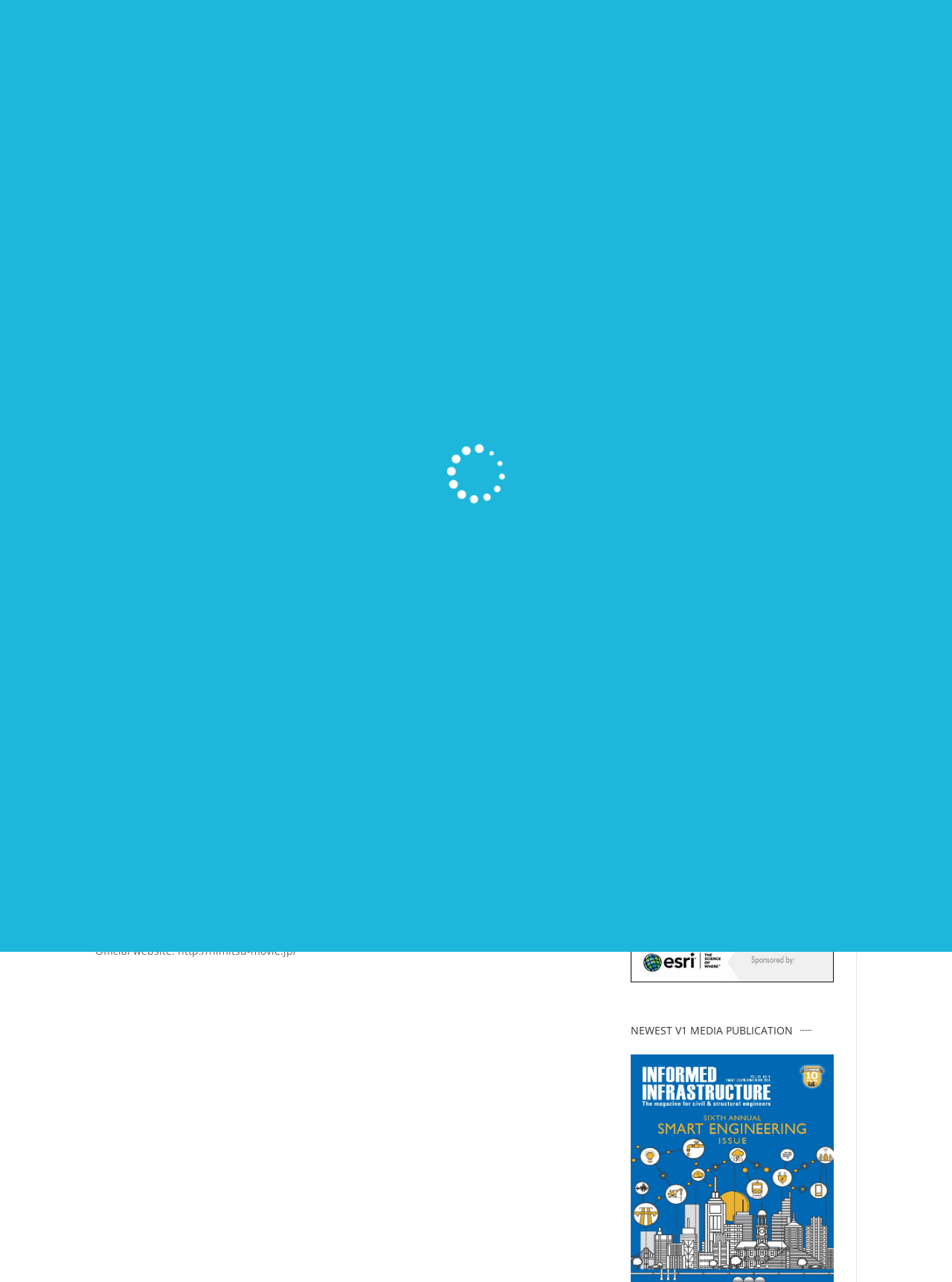Please identify the bounding box coordinates of the element that needs to be clicked to execute the following command: "Visit the official website of the movie 'Himitsu – THE TOP SECRET'". Provide the bounding box using four float numbers between 0 and 1, formatted as [left, top, right, bottom].

[0.1, 0.736, 0.312, 0.747]